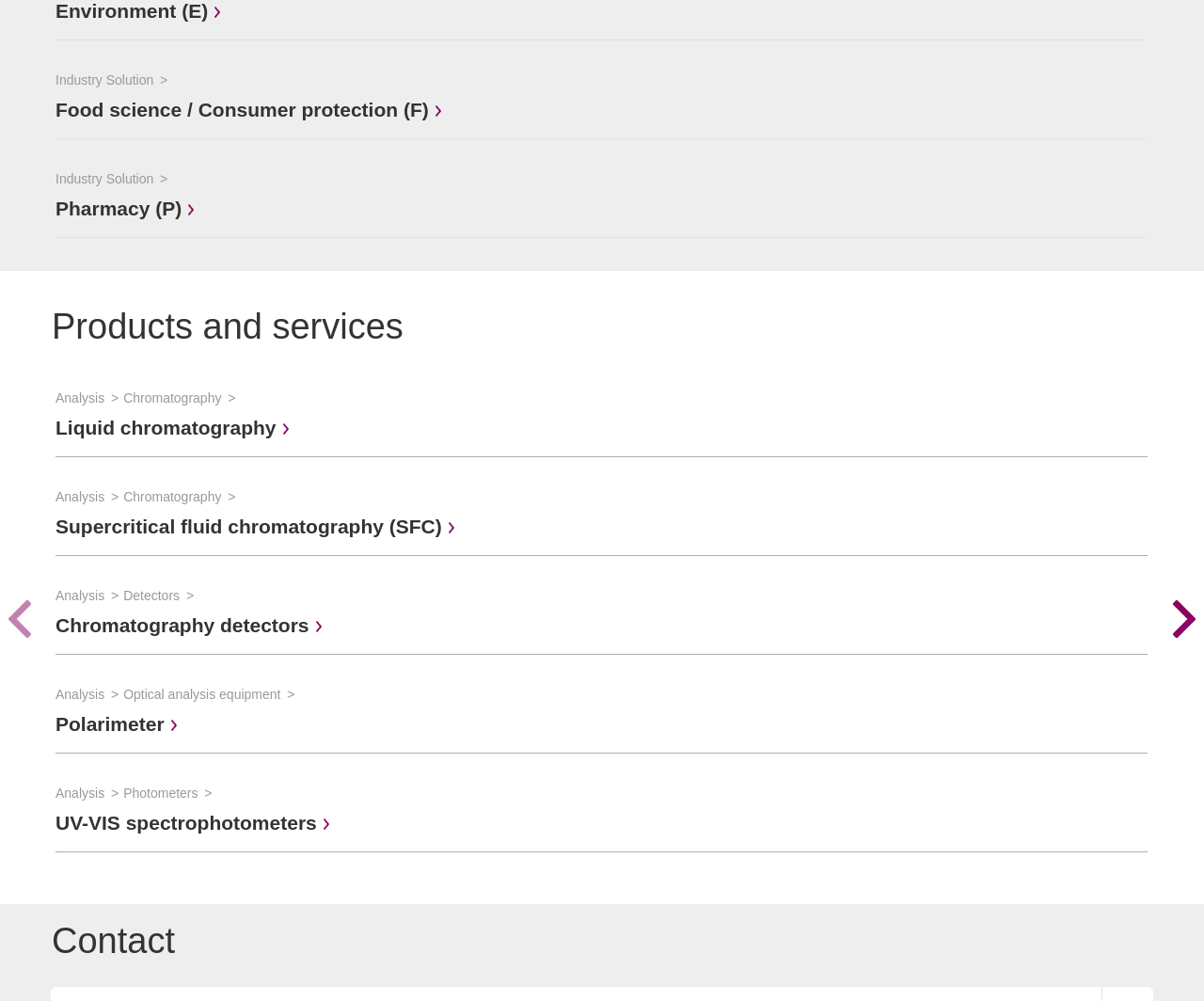What is the last analysis category listed?
Refer to the screenshot and respond with a concise word or phrase.

Photometers